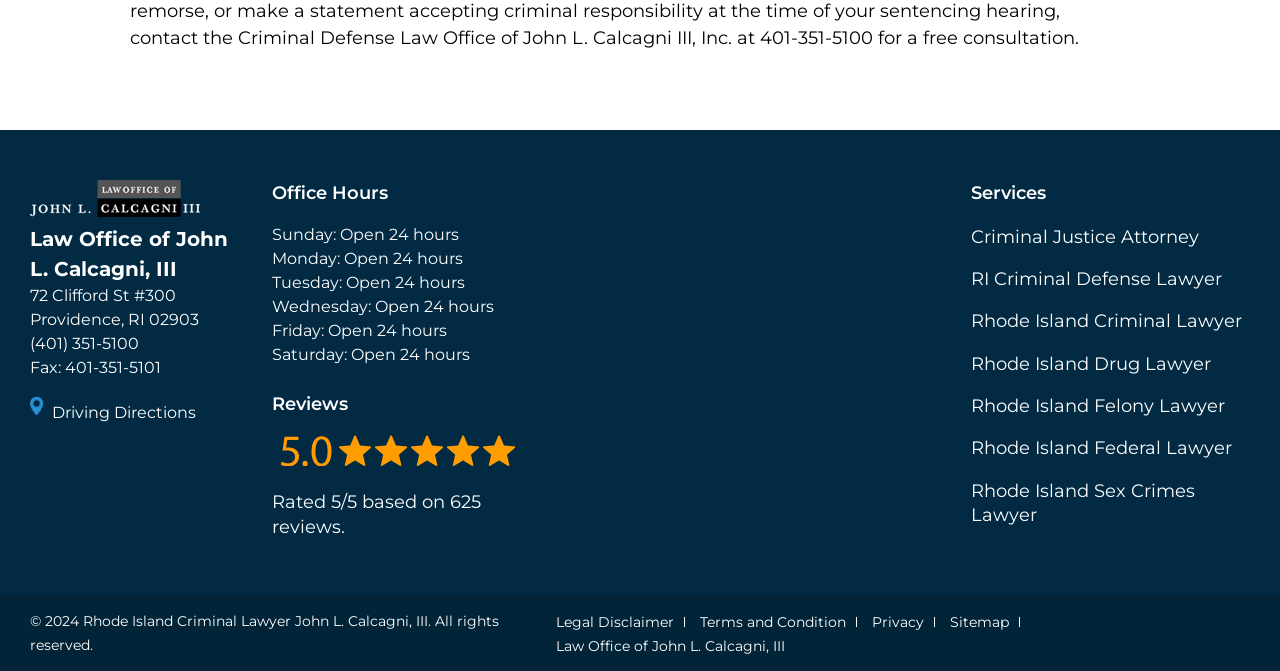Can you identify the bounding box coordinates of the clickable region needed to carry out this instruction: 'Call the office using the phone number'? The coordinates should be four float numbers within the range of 0 to 1, stated as [left, top, right, bottom].

[0.023, 0.497, 0.109, 0.526]